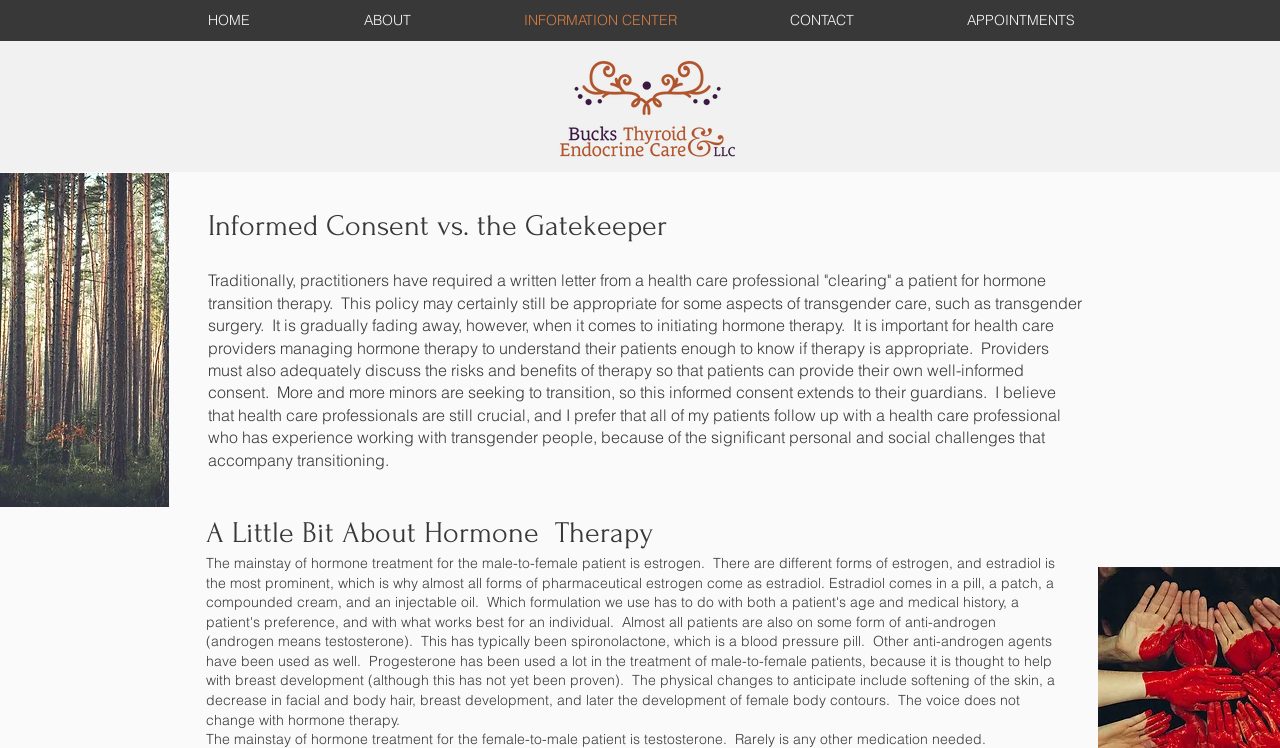What is the name of the care center?
Based on the image, answer the question with as much detail as possible.

The name of the care center can be found at the top of the webpage, which is the root element. It is clearly stated as 'Bucks Thyroid Care Nodule Center'.